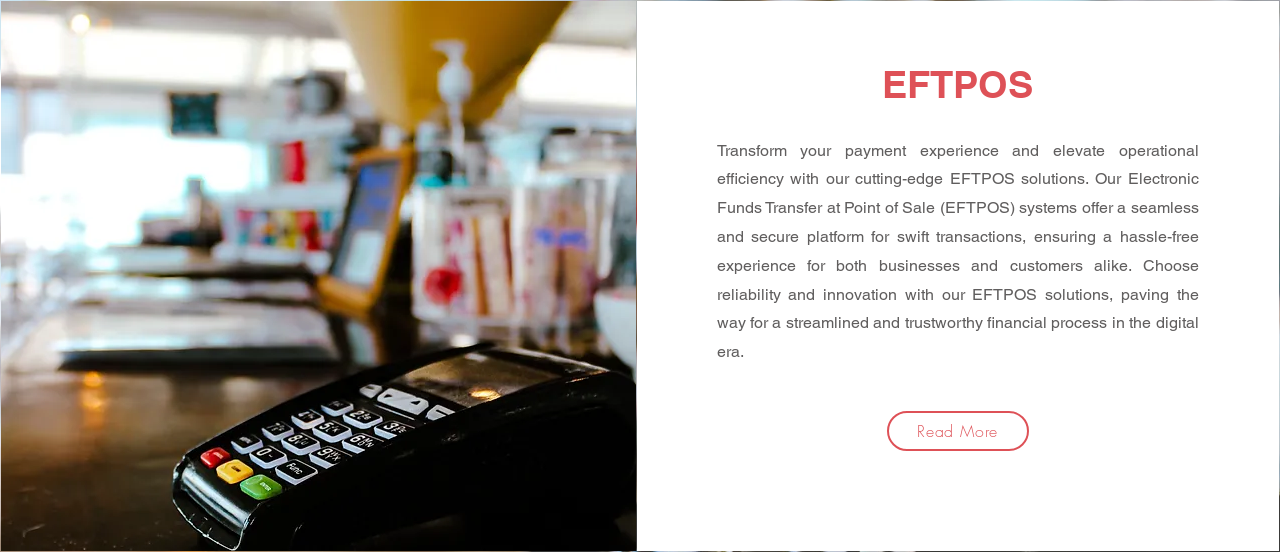Answer the question with a single word or phrase: 
What is the atmosphere of the café?

Modern and welcoming